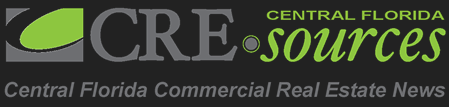With reference to the image, please provide a detailed answer to the following question: What is the regional focus of CREsources?

The tagline 'Central Florida Commercial Real Estate News' is examined, and it is inferred that the publication's regional focus is on Central Florida, providing insights into the local commercial real estate market.